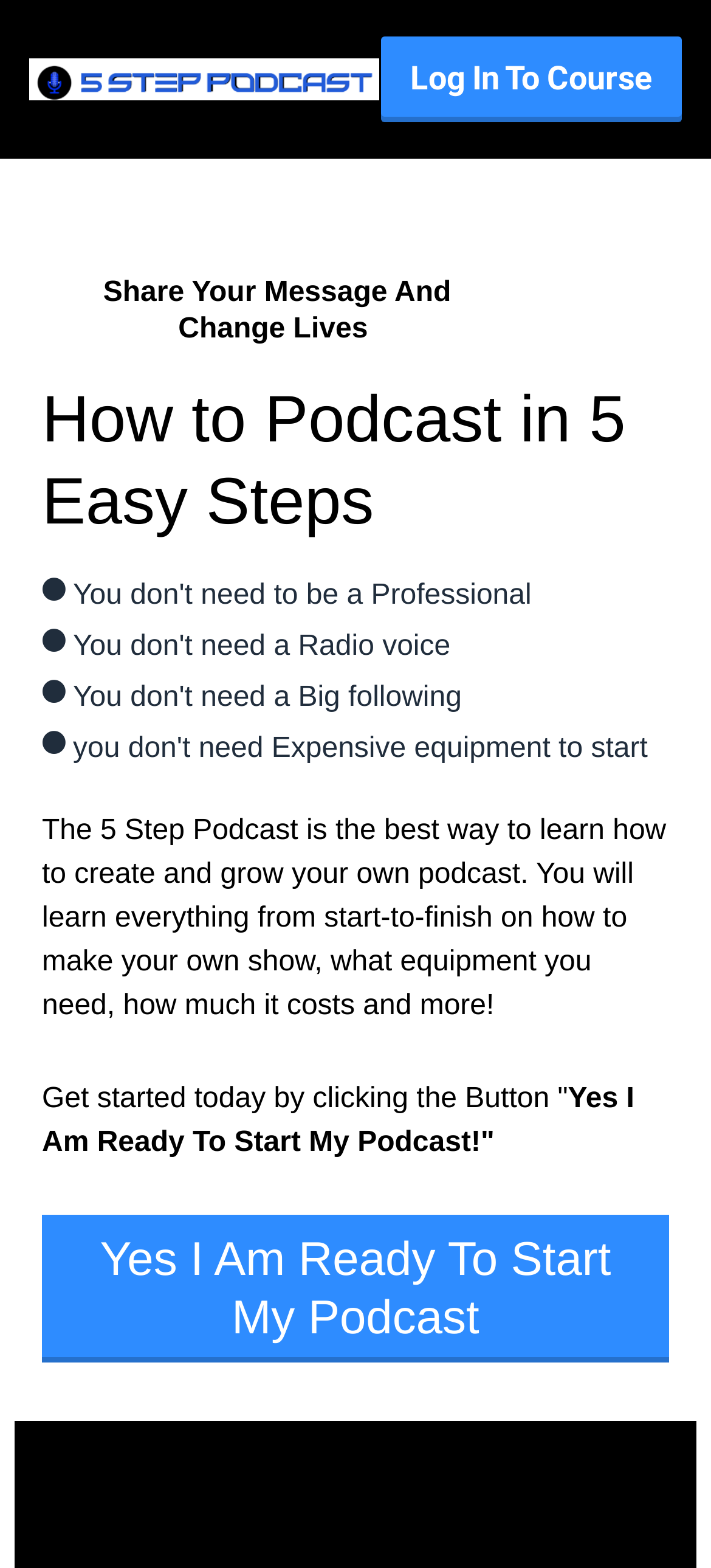What is the purpose of the 5 Step Podcast?
Please answer the question with a detailed and comprehensive explanation.

Based on the webpage content, the 5 Step Podcast is a course that teaches users how to create and grow their own podcast. The webpage mentions that users will learn everything from start-to-finish on how to make their own show, what equipment they need, how much it costs and more.